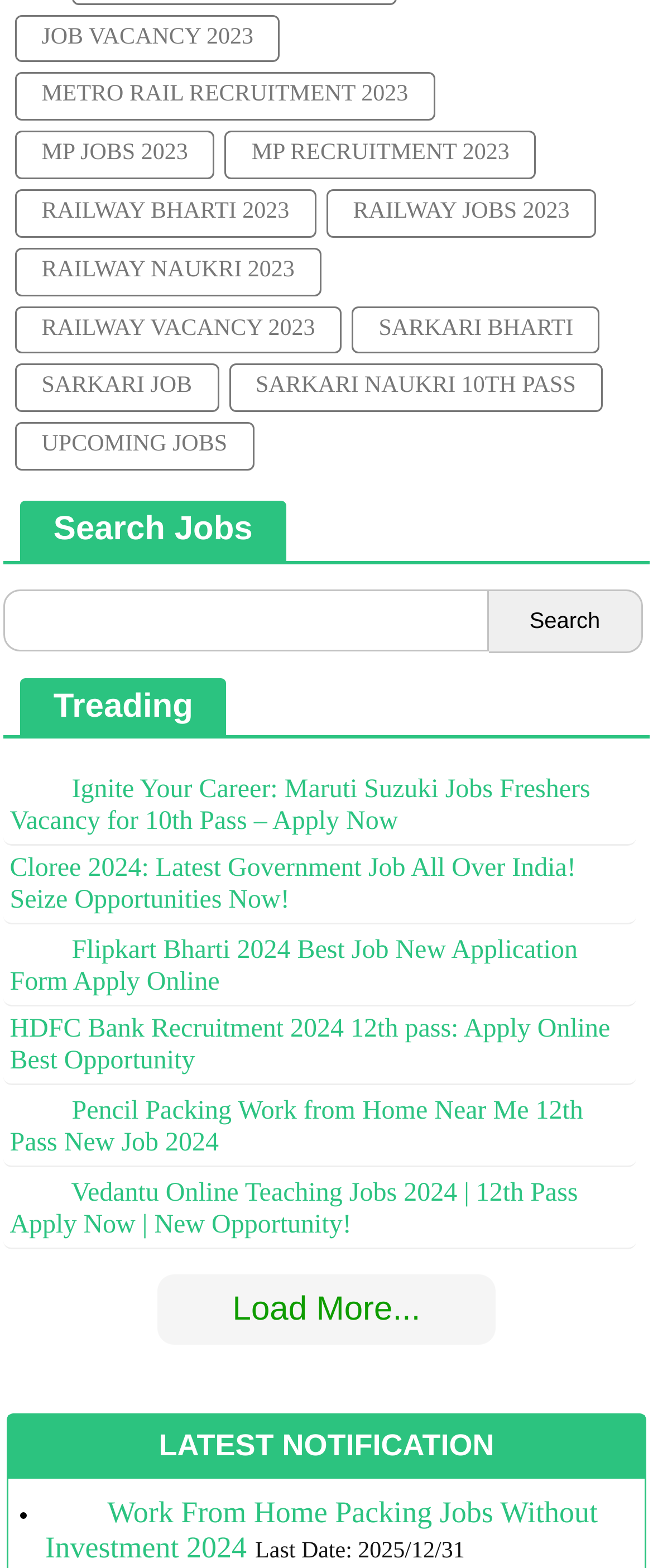Identify the bounding box coordinates for the UI element mentioned here: "sarkari bharti". Provide the coordinates as four float values between 0 and 1, i.e., [left, top, right, bottom].

[0.539, 0.495, 0.919, 0.526]